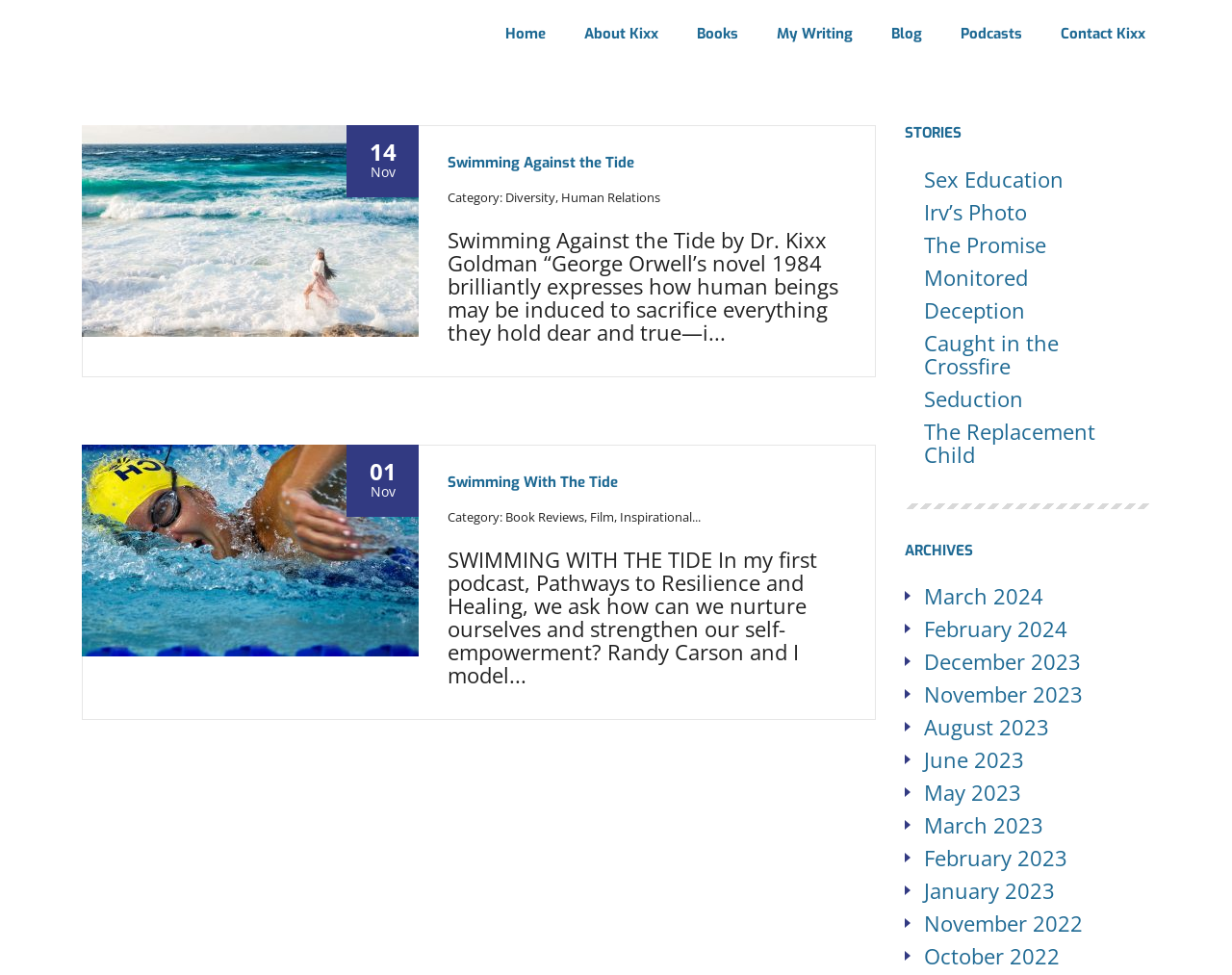Please specify the bounding box coordinates of the element that should be clicked to execute the given instruction: 'Go to the 'November 2023' archives'. Ensure the coordinates are four float numbers between 0 and 1, expressed as [left, top, right, bottom].

[0.75, 0.697, 0.879, 0.727]